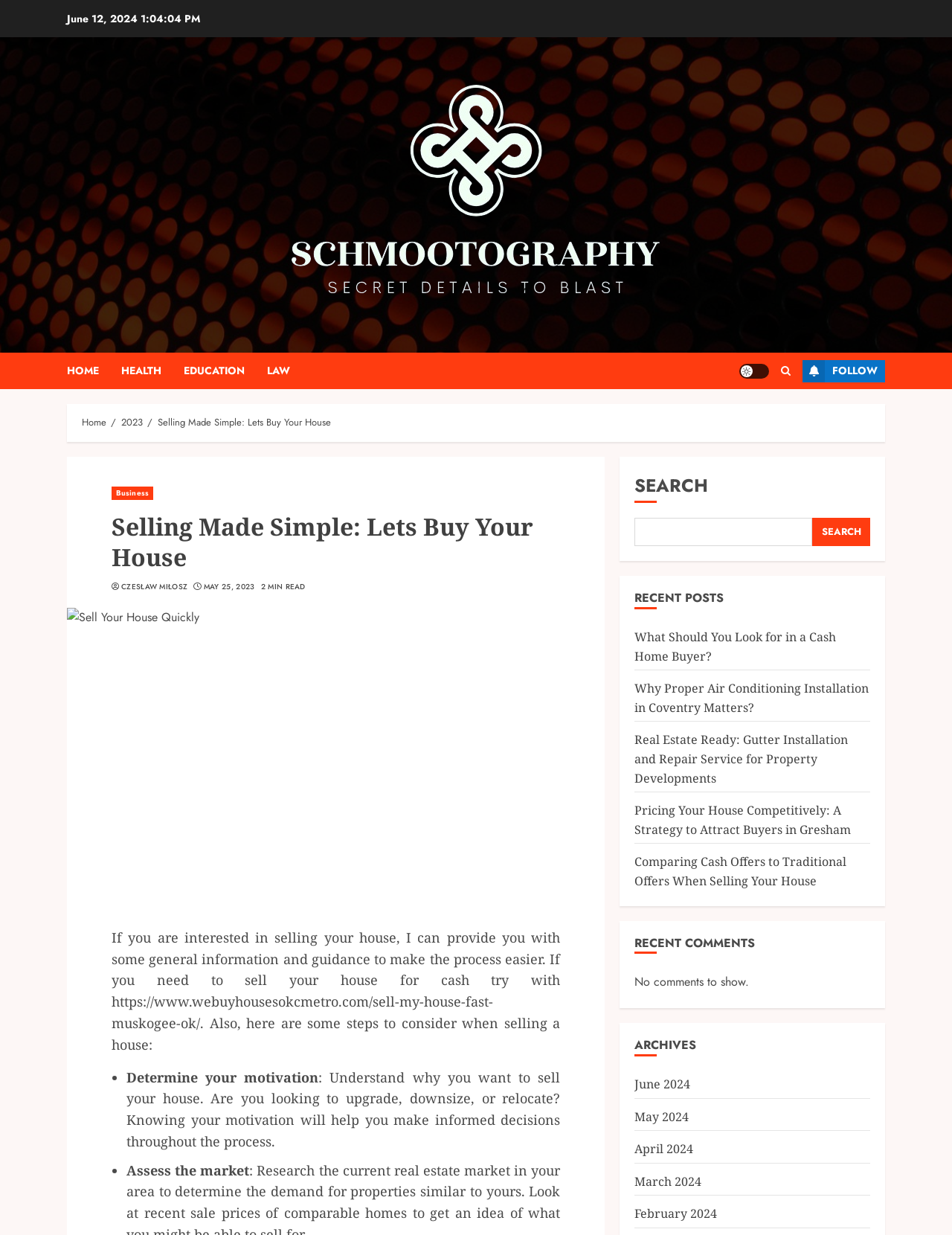What type of posts are displayed on the webpage?
Analyze the screenshot and provide a detailed answer to the question.

The webpage displays a list of blog posts, which can be inferred from the headings 'RECENT POSTS' and the links to individual posts, such as 'What Should You Look for in a Cash Home Buyer?'.